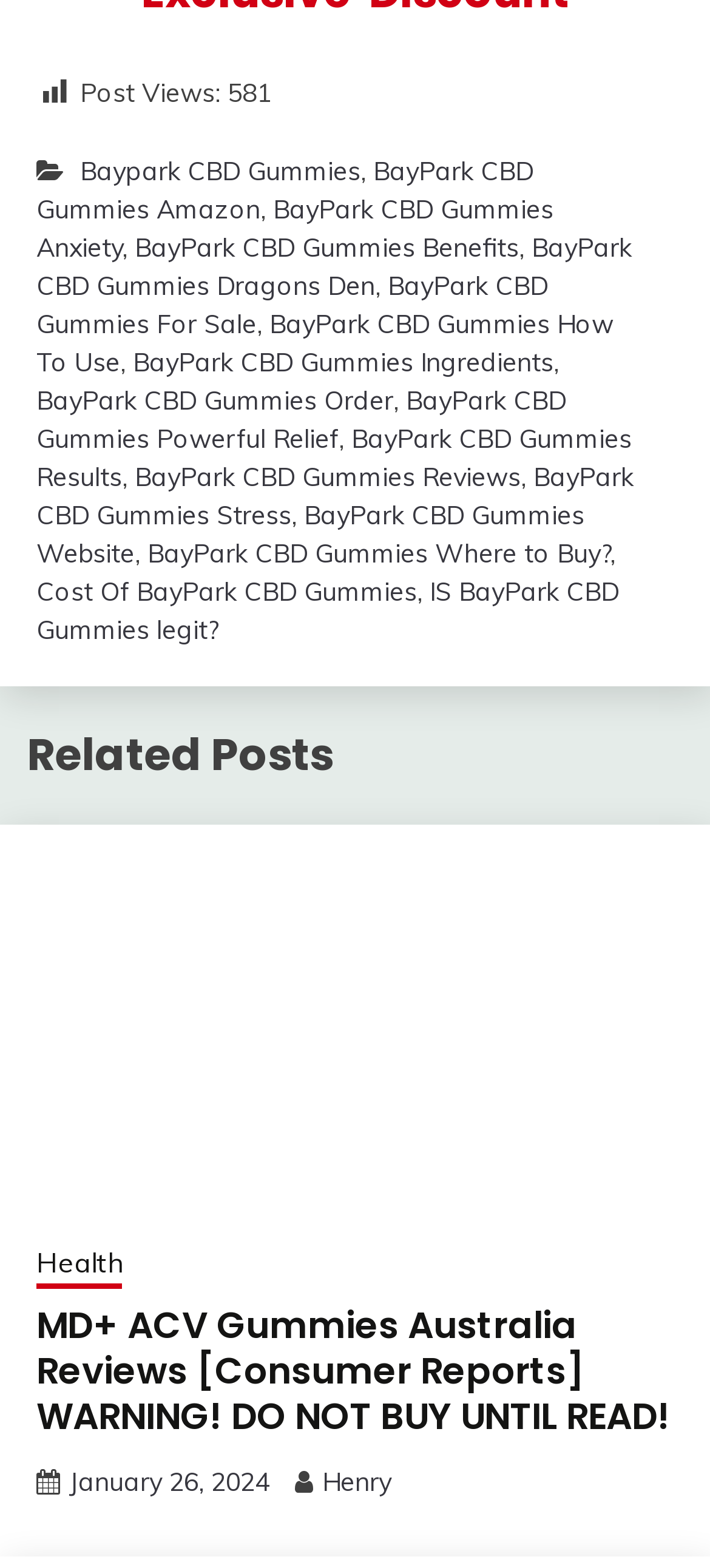Predict the bounding box coordinates of the UI element that matches this description: "Health". The coordinates should be in the format [left, top, right, bottom] with each value between 0 and 1.

[0.051, 0.793, 0.172, 0.822]